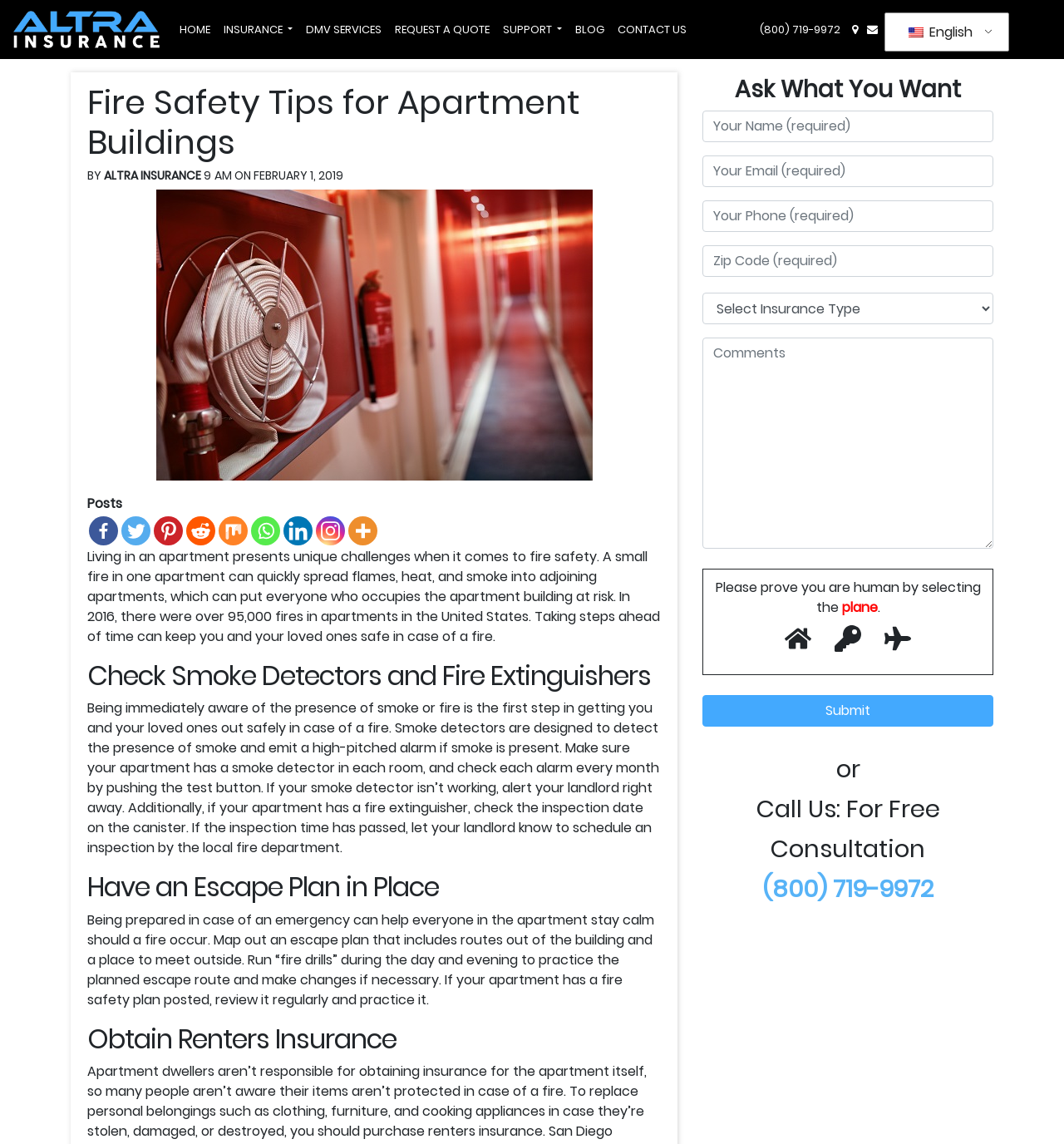Using the information shown in the image, answer the question with as much detail as possible: What type of insurance is recommended for apartment dwellers?

The webpage suggests that apartment dwellers should obtain renters insurance to protect their personal belongings in case of a fire or other damage. This type of insurance is not provided by the landlord and is the responsibility of the renter.